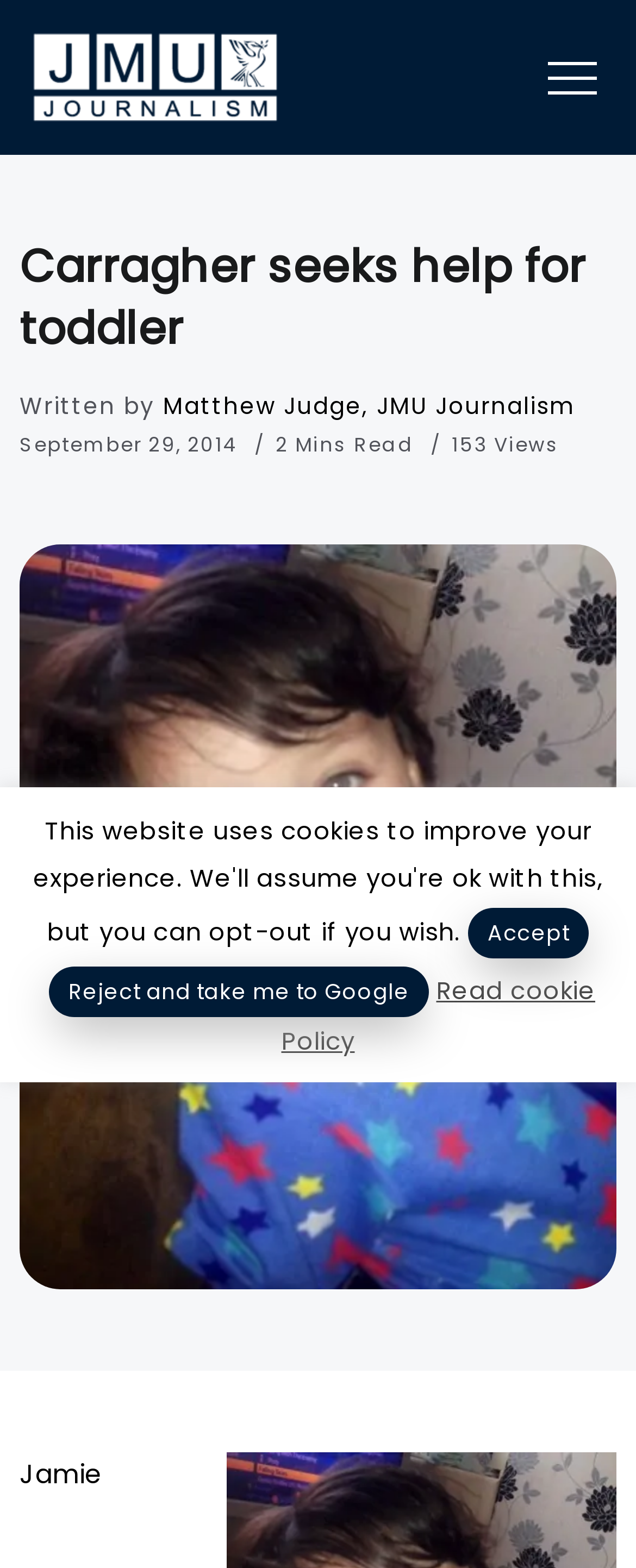Provide a one-word or short-phrase response to the question:
How many minutes does it take to read the article?

2 Mins